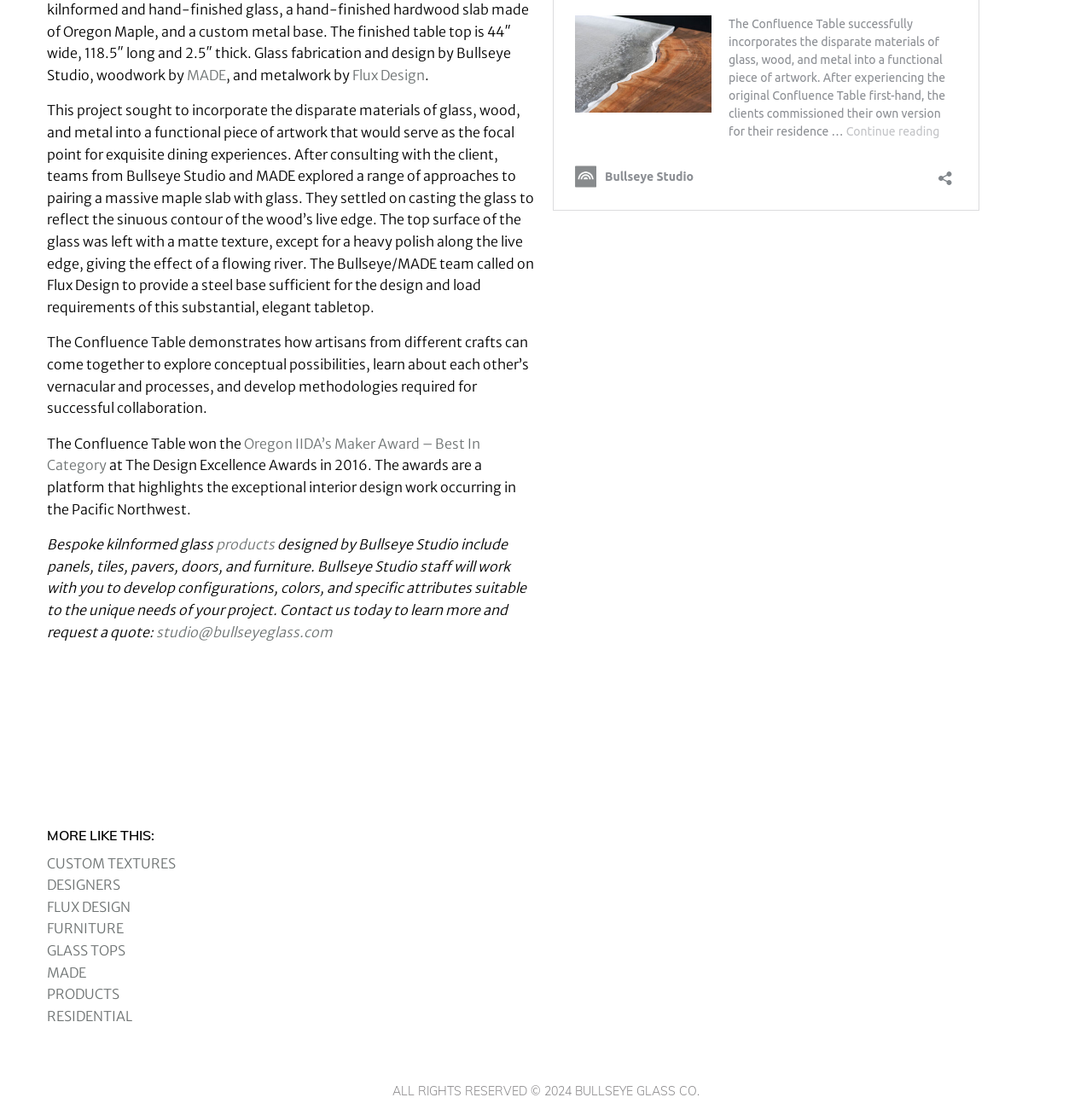Carefully examine the image and provide an in-depth answer to the question: What award did The Confluence Table win?

The text mentions 'The Confluence Table won the Oregon IIDA’s Maker Award – Best In Category at The Design Excellence Awards in 2016...'.